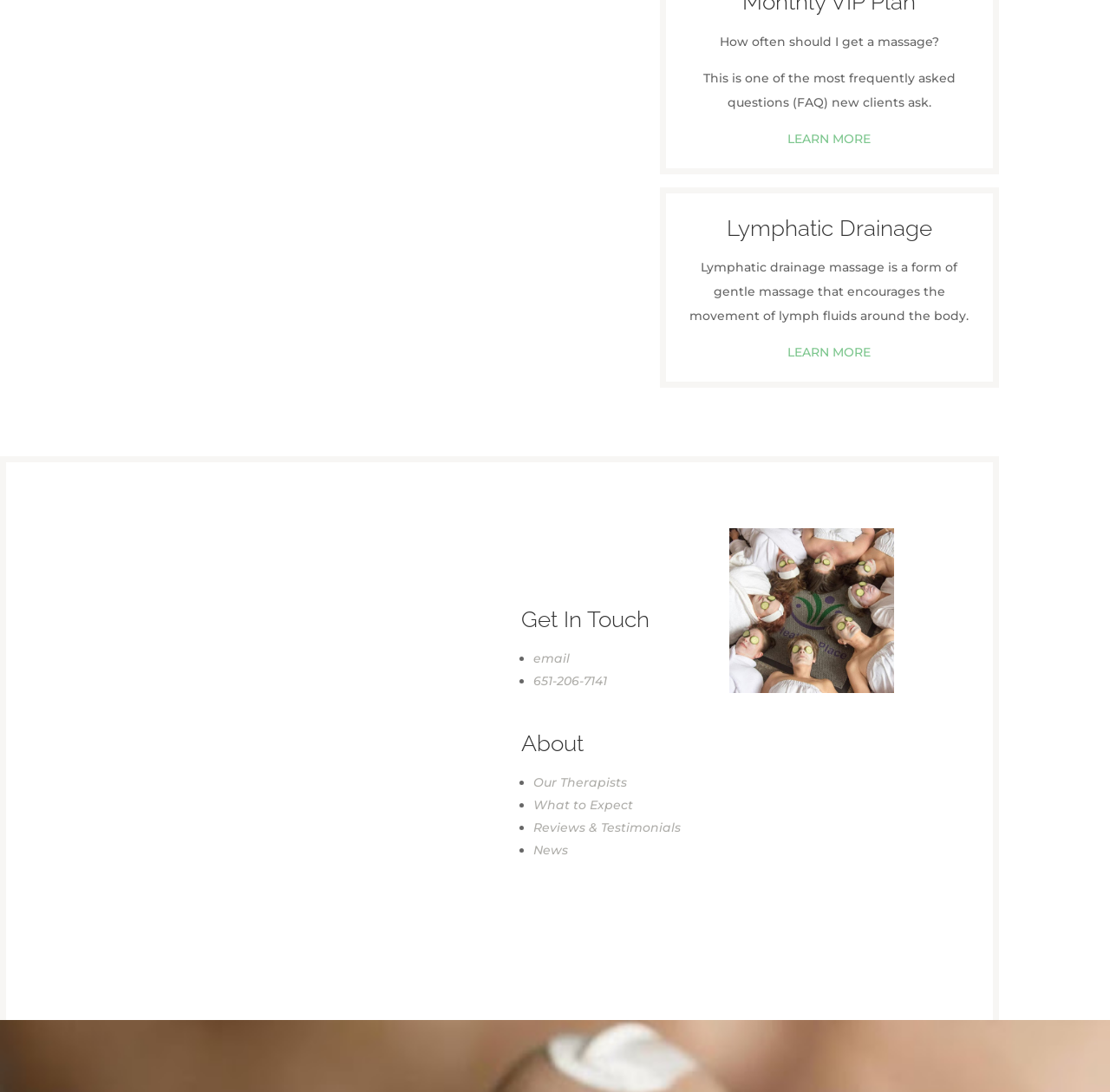Identify the bounding box for the given UI element using the description provided. Coordinates should be in the format (top-left x, top-left y, bottom-right x, bottom-right y) and must be between 0 and 1. Here is the description: LEARN MORE

[0.71, 0.12, 0.785, 0.134]